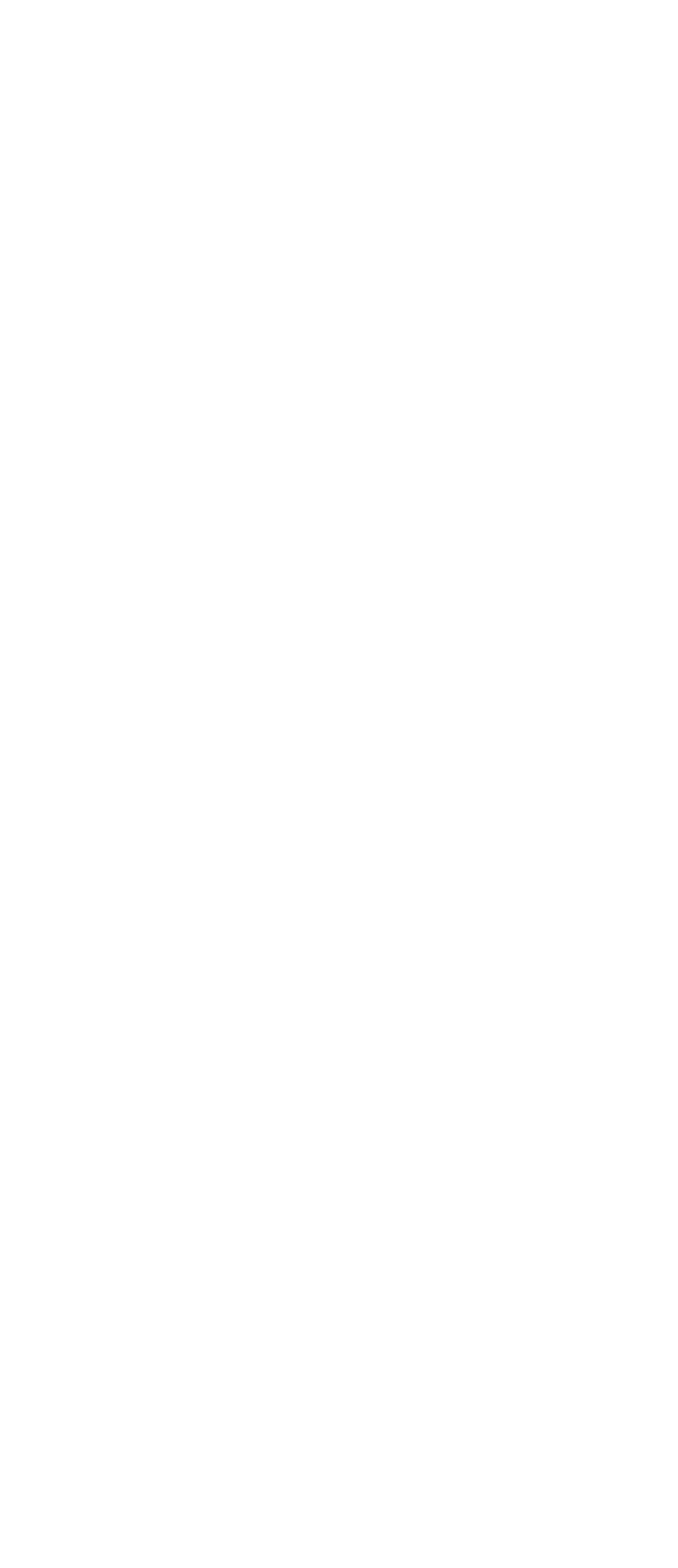What is the company name?
Your answer should be a single word or phrase derived from the screenshot.

EICS Group Ltd